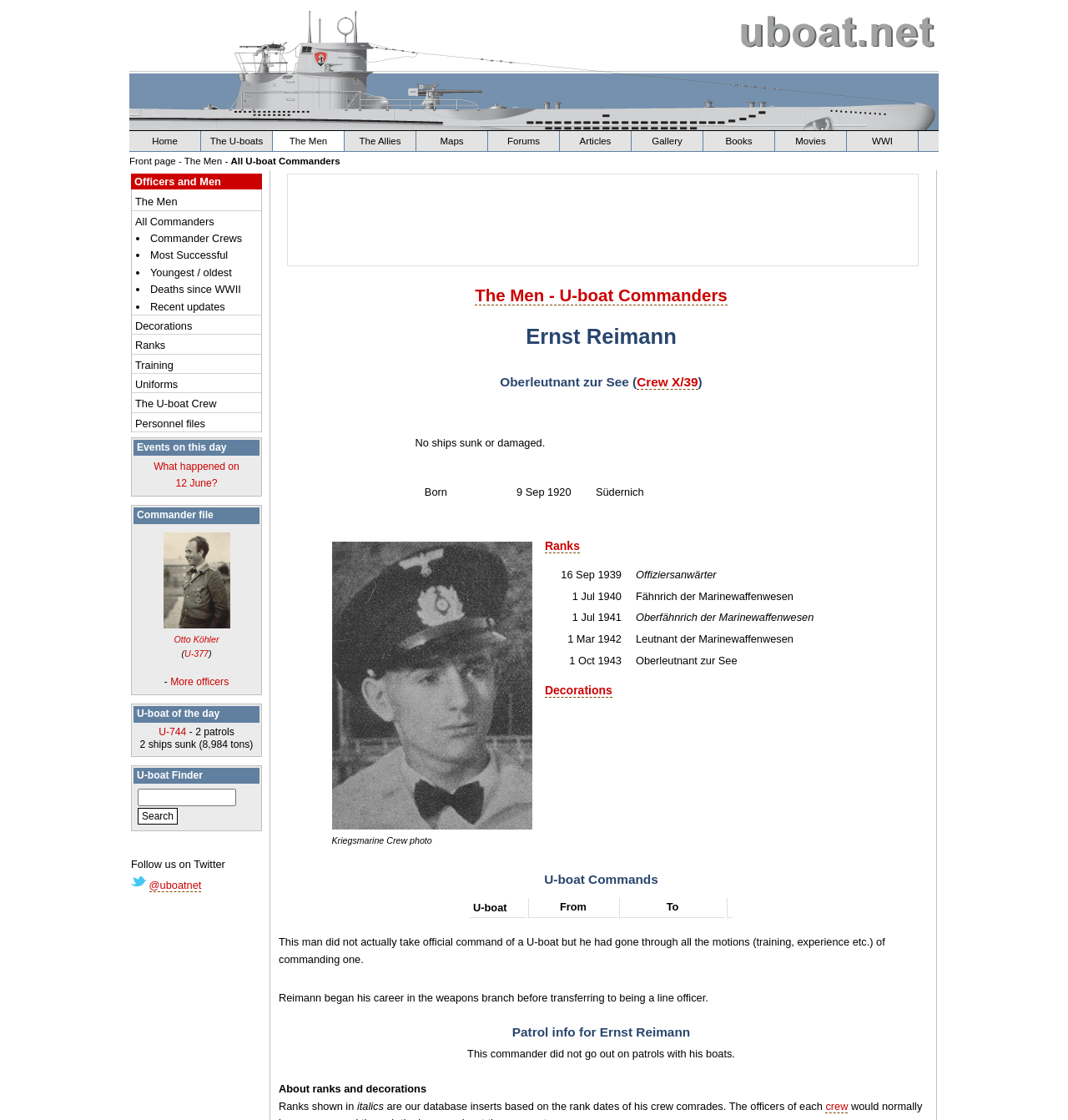Consider the image and give a detailed and elaborate answer to the question: 
What is the birthdate of Ernst Reimann?

The webpage provides a table with information about Ernst Reimann, including his birthdate, which is listed as '9 Sep 1920'.